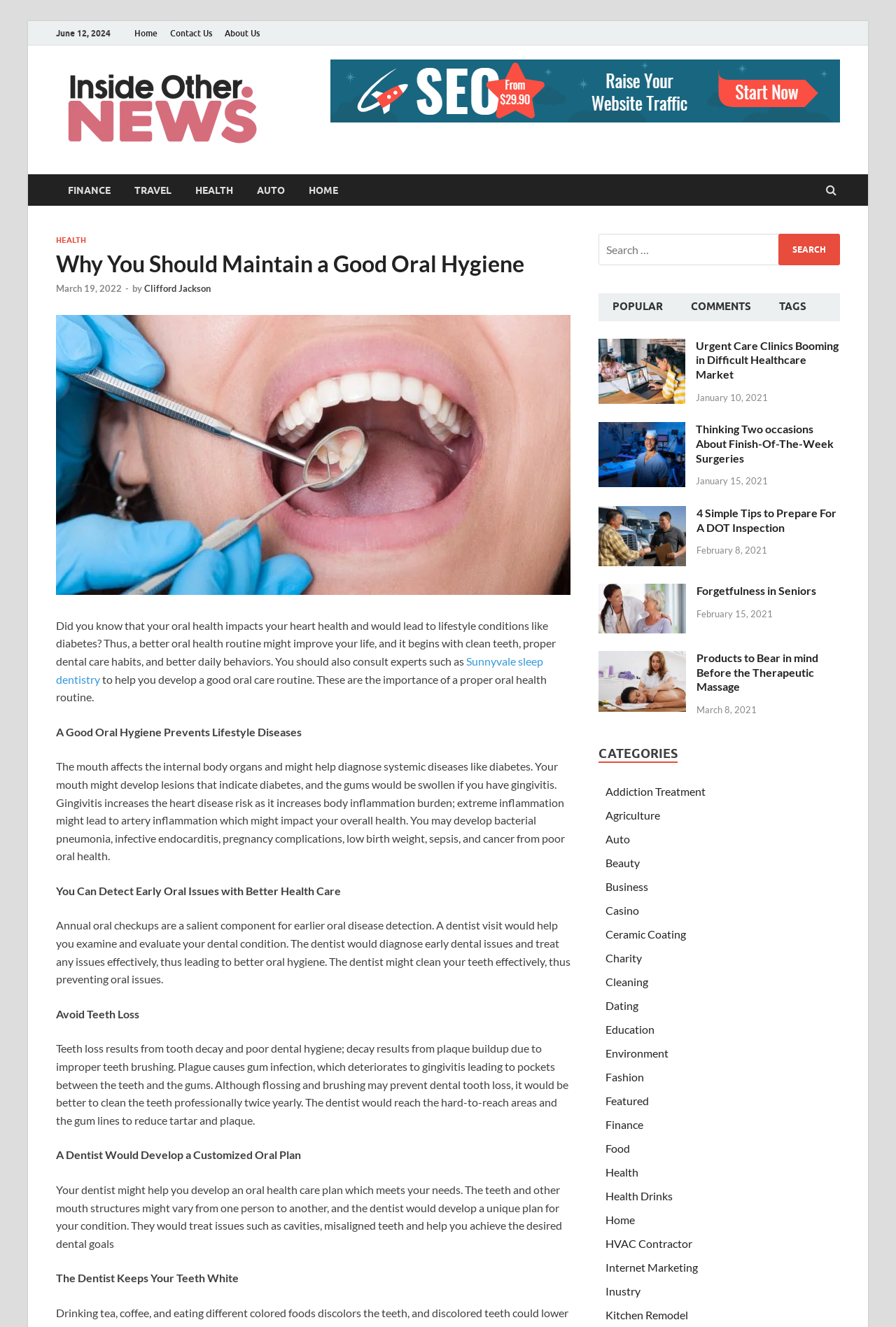Respond to the following query with just one word or a short phrase: 
What is the result of tooth decay and poor dental hygiene?

Teeth loss